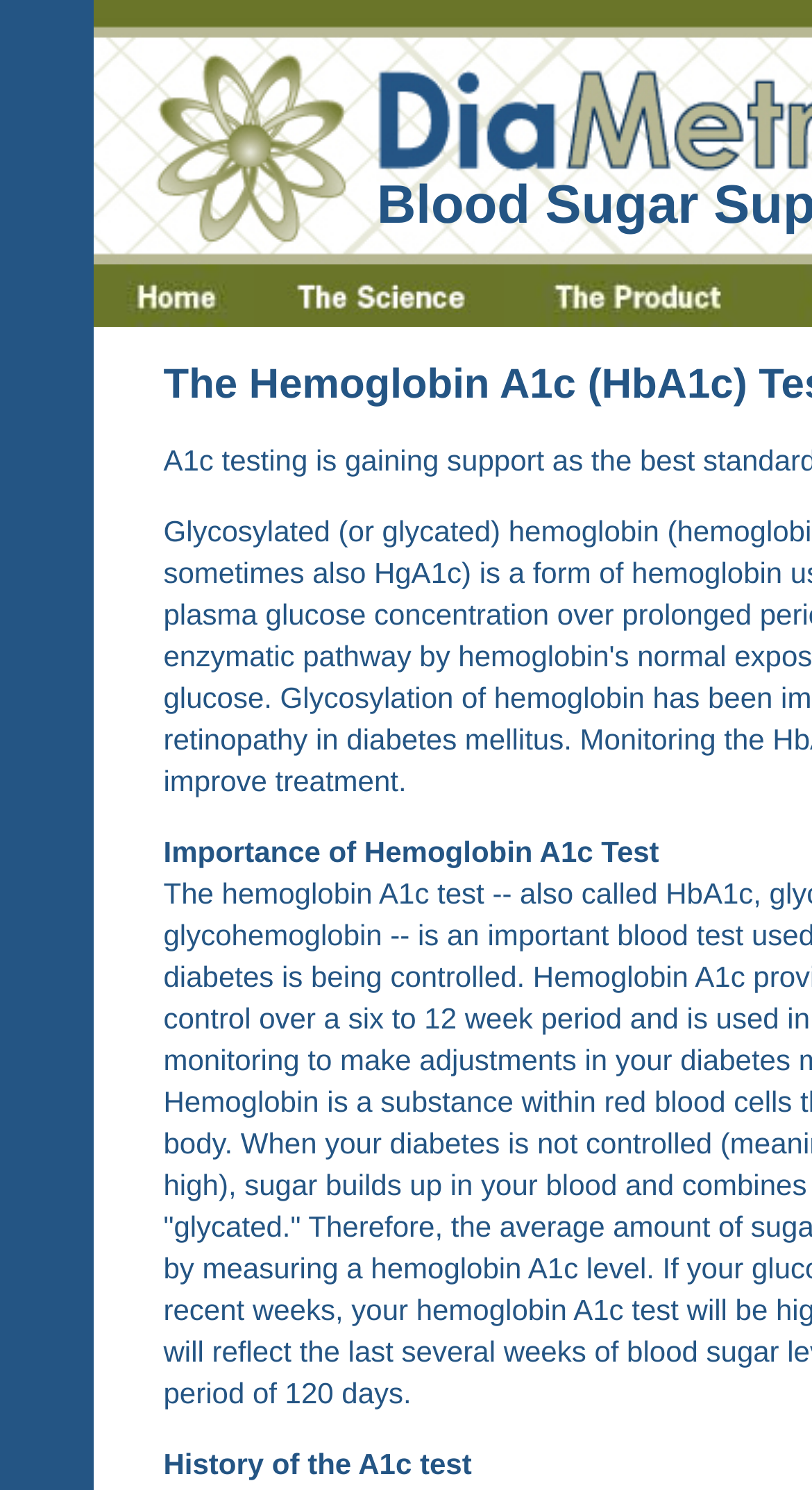Bounding box coordinates are specified in the format (top-left x, top-left y, bottom-right x, bottom-right y). All values are floating point numbers bounded between 0 and 1. Please provide the bounding box coordinate of the region this sentence describes: alt="Home" name="Image1"

[0.115, 0.207, 0.313, 0.224]